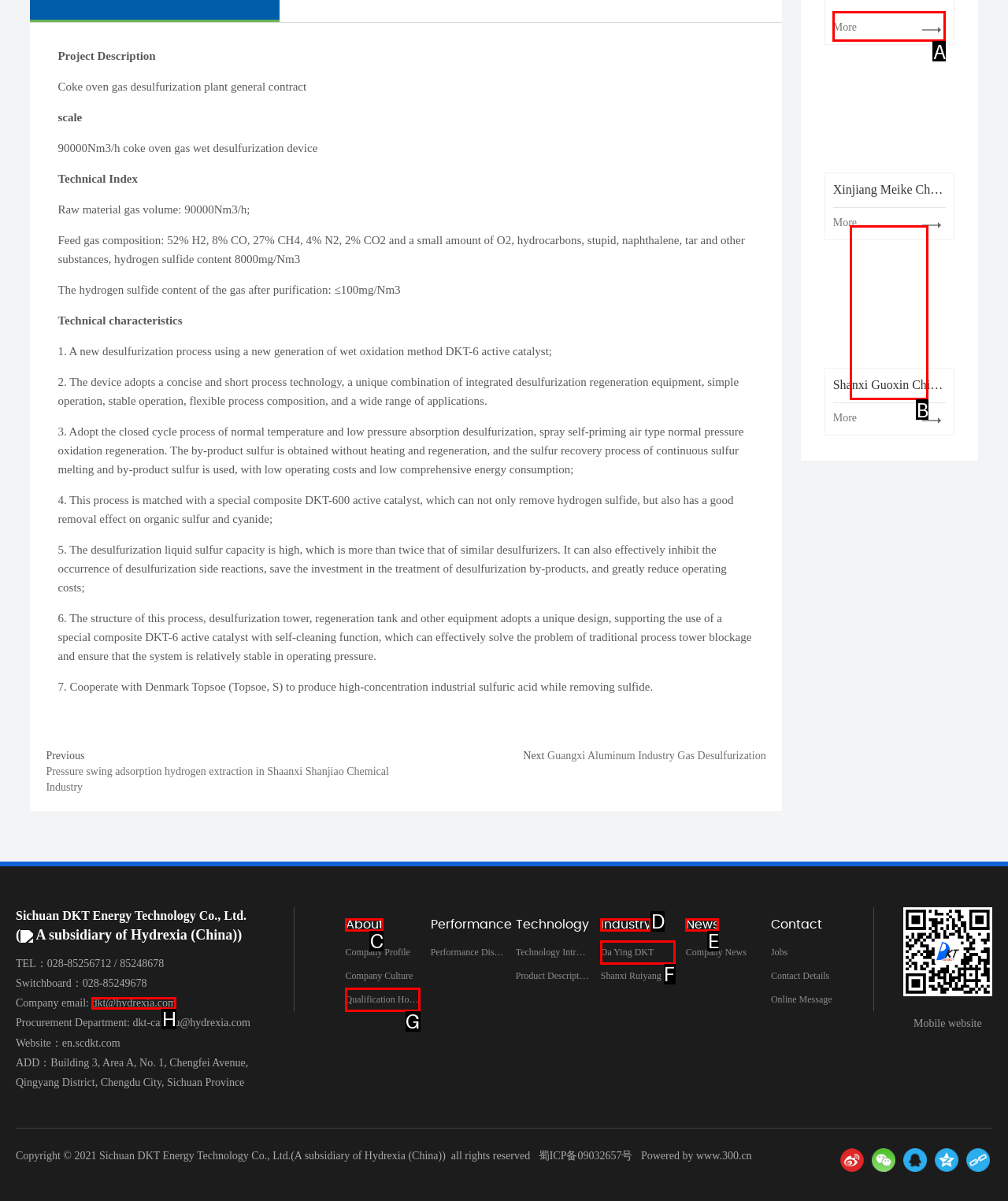Based on the description: Da Ying DKT, select the HTML element that best fits. Reply with the letter of the correct choice from the options given.

F